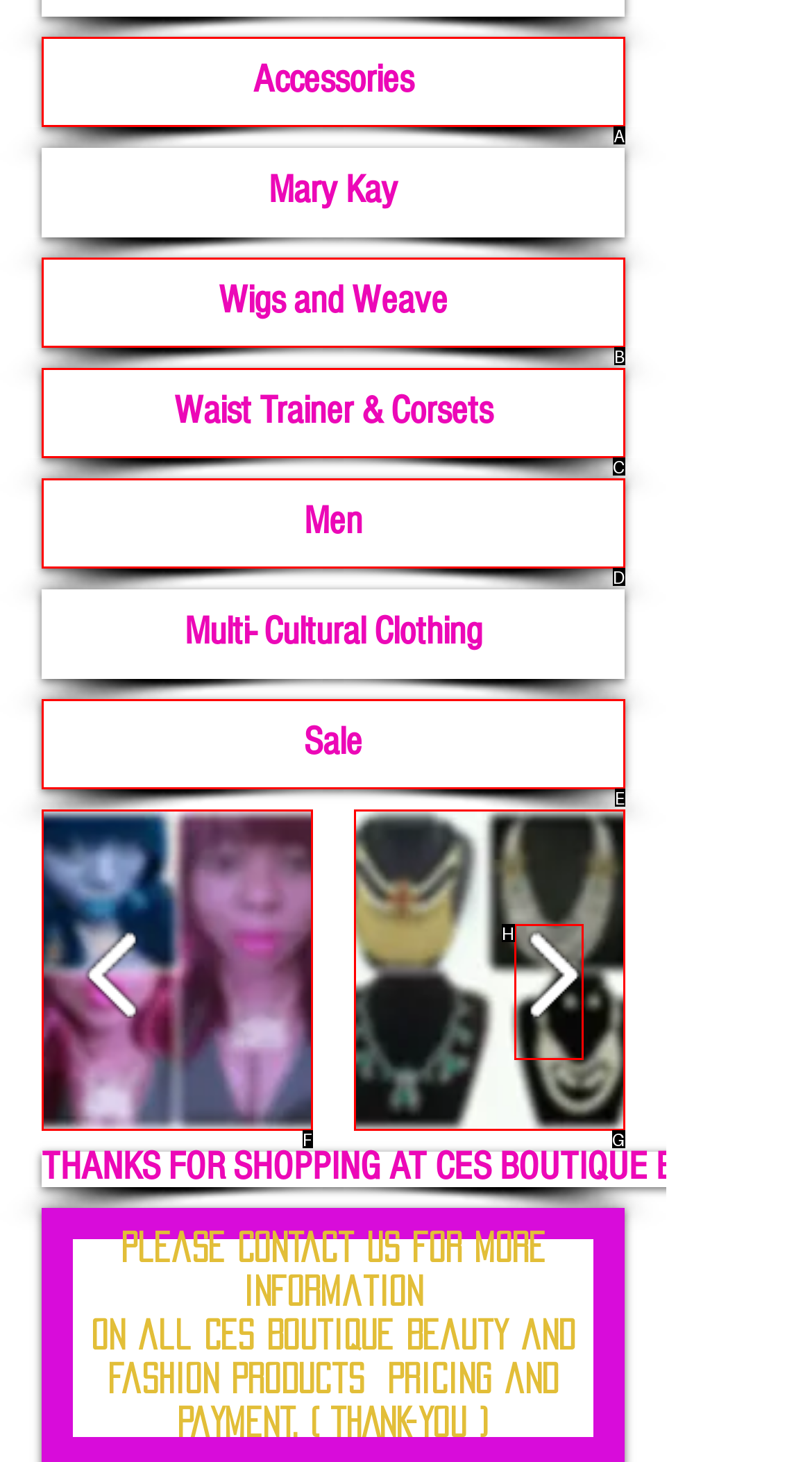Which UI element corresponds to this description: name="input_2" placeholder="EMAIL@EXAMPLE.COM"
Reply with the letter of the correct option.

None